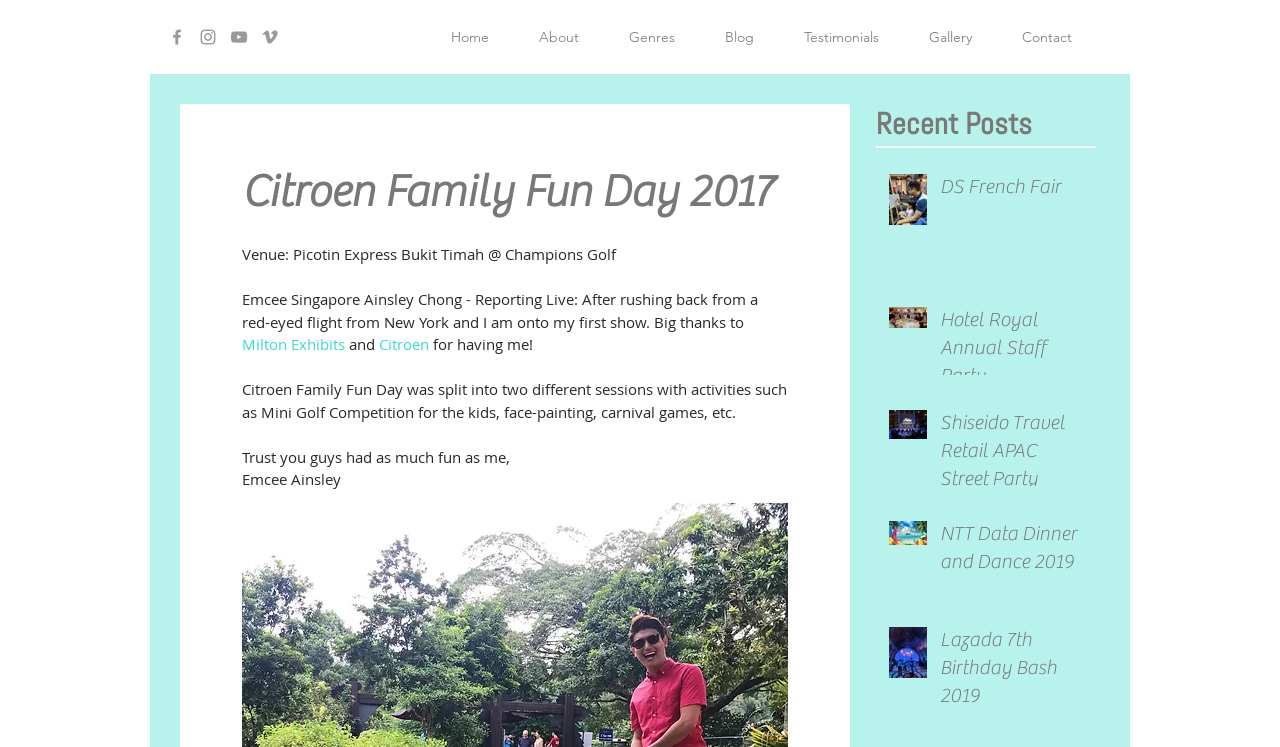Pinpoint the bounding box coordinates of the area that must be clicked to complete this instruction: "Click the Facebook icon".

[0.13, 0.036, 0.146, 0.063]